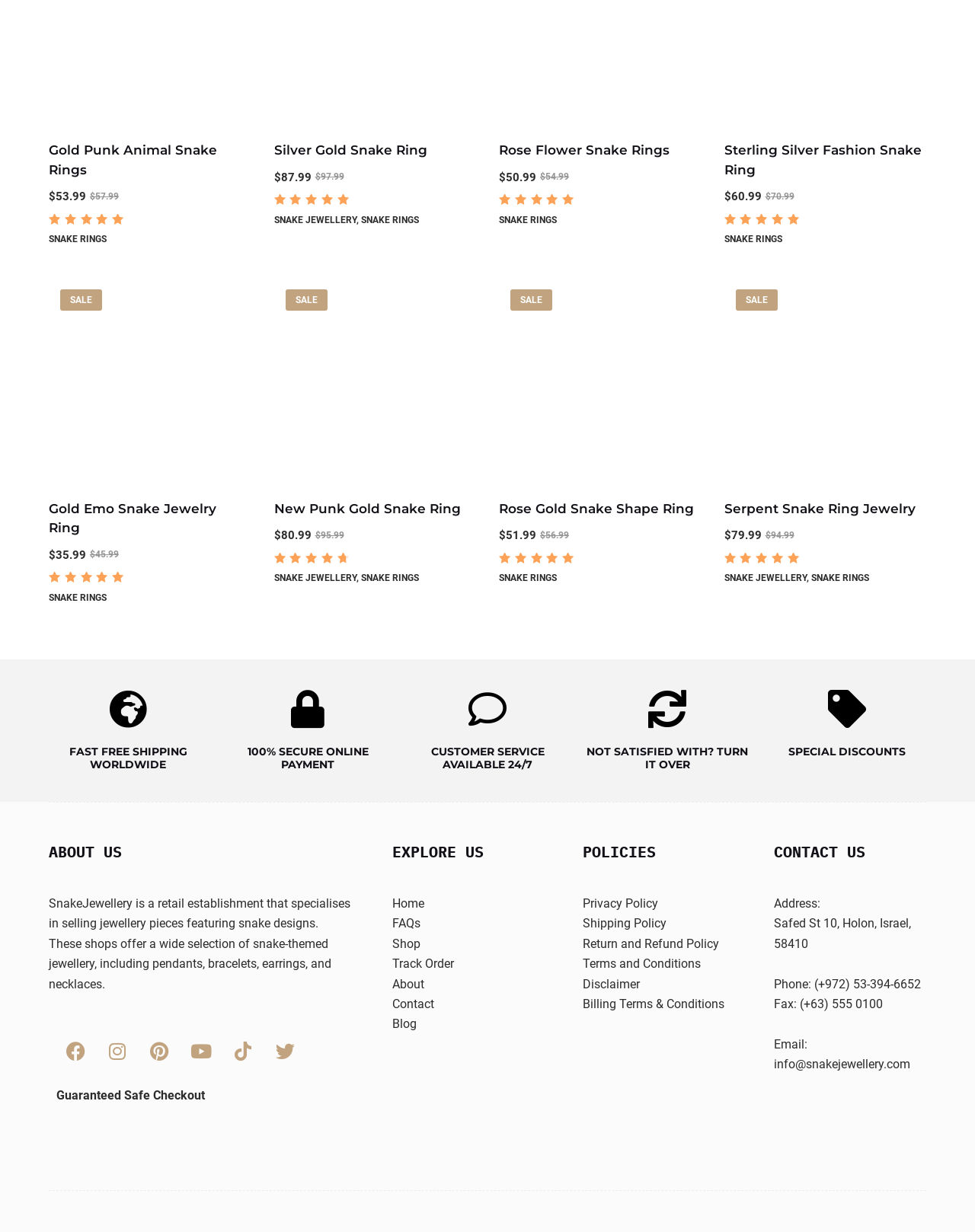Pinpoint the bounding box coordinates of the clickable area necessary to execute the following instruction: "Read the 'Privacy Policy'". The coordinates should be given as four float numbers between 0 and 1, namely [left, top, right, bottom].

[0.598, 0.727, 0.675, 0.739]